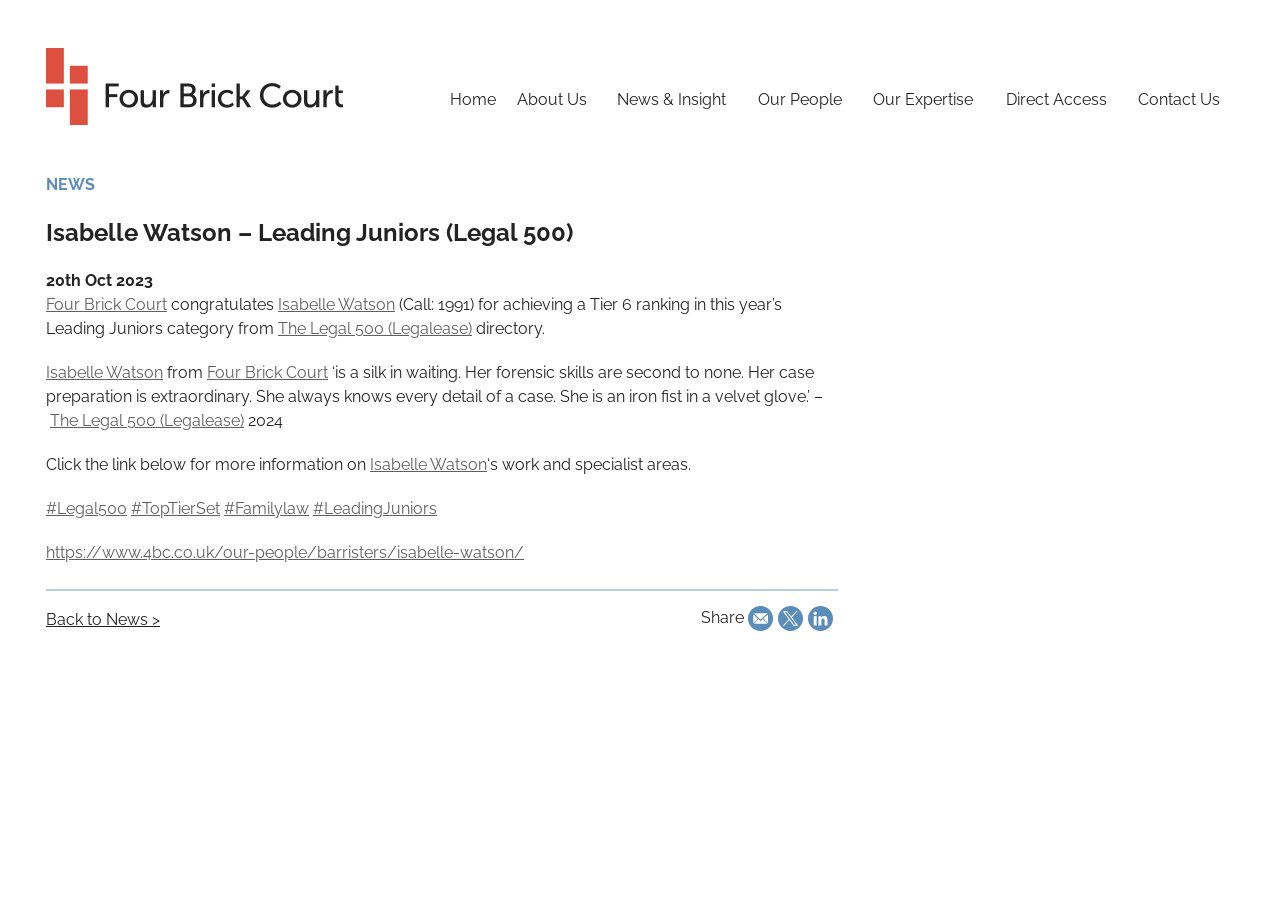Summarize the webpage with intricate details.

This webpage is about Isabelle Watson, a leading junior barrister at Four Brick Court. At the top left, there is a logo of Four Brick Court, accompanied by a link to the organization's homepage. To the right of the logo, there is a navigation menu with links to various sections of the website, including Home, About Us, News & Insight, Our People, Our Expertise, Direct Access, and Contact Us.

Below the navigation menu, there is a heading that reads "NEWS" in a larger font size. Underneath, there is a subheading that reads "Isabelle Watson – Leading Juniors (Legal 500)". On the same line, there is a date "20th Oct 2023" and a link to Four Brick Court.

The main content of the webpage is a news article about Isabelle Watson's achievement in the Legal 500 directory. The article starts with a congratulatory message to Isabelle Watson for achieving a Tier 6 ranking in the Leading Juniors category. The text then quotes a description of Isabelle Watson's skills and abilities, praising her forensic skills, case preparation, and attention to detail.

There are several links to Isabelle Watson's profile and the Legal 500 directory throughout the article. At the bottom of the article, there is a link to read more about Isabelle Watson's work and specialist areas. There are also several hashtags, including #Legal500, #TopTierSet, #Familylaw, and #LeadingJuniors.

On the bottom left, there is a link to go back to the news section, and on the bottom right, there is a "Share" button with links to share the article on various social media platforms.